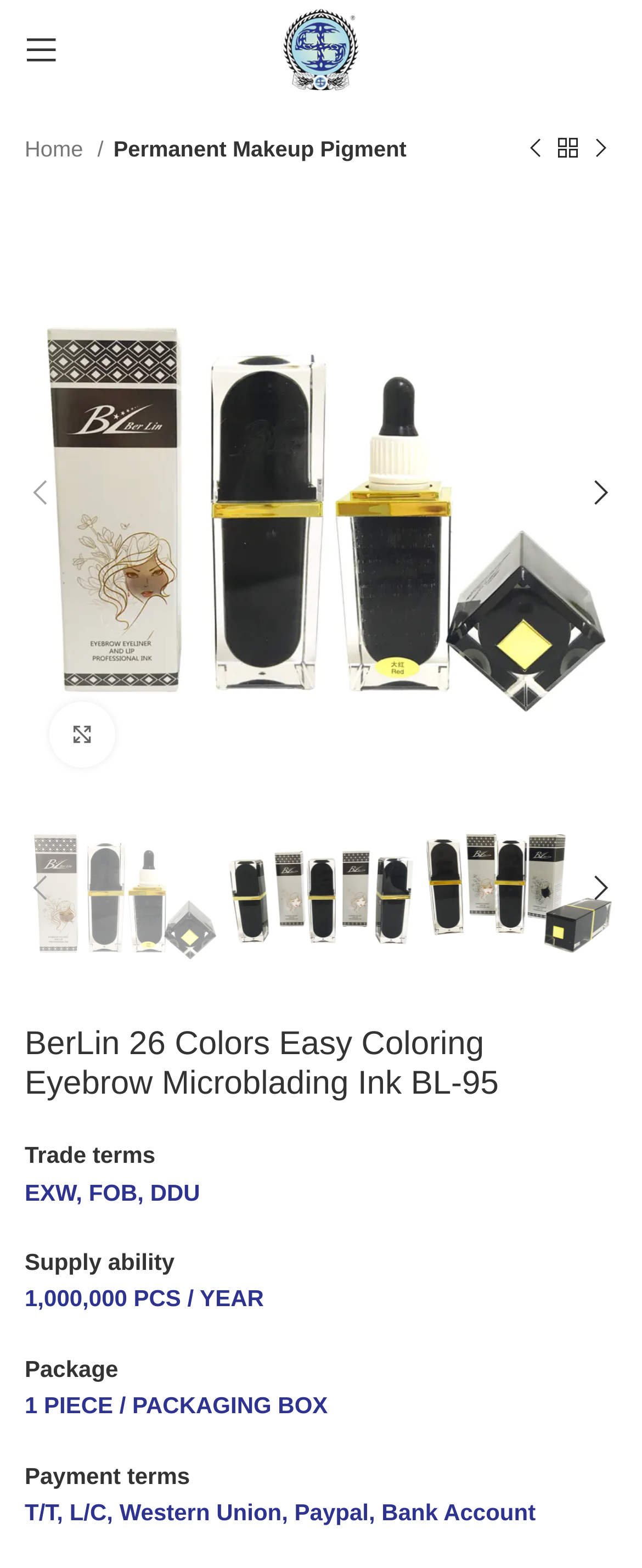Highlight the bounding box coordinates of the element you need to click to perform the following instruction: "Go to next product."

[0.91, 0.085, 0.962, 0.106]